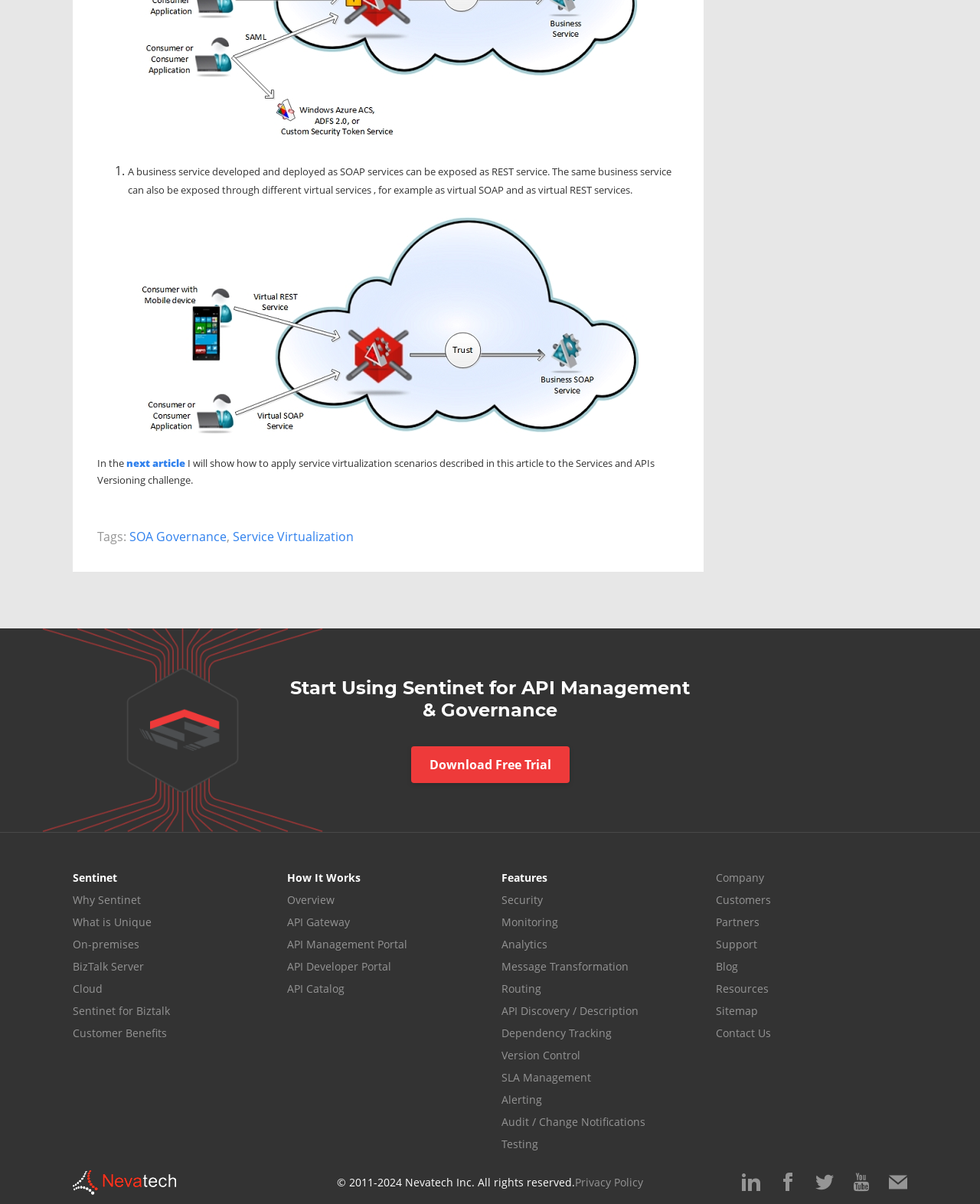Locate the bounding box coordinates of the element you need to click to accomplish the task described by this instruction: "Explore Sentinet for API Management & Governance".

[0.293, 0.563, 0.707, 0.599]